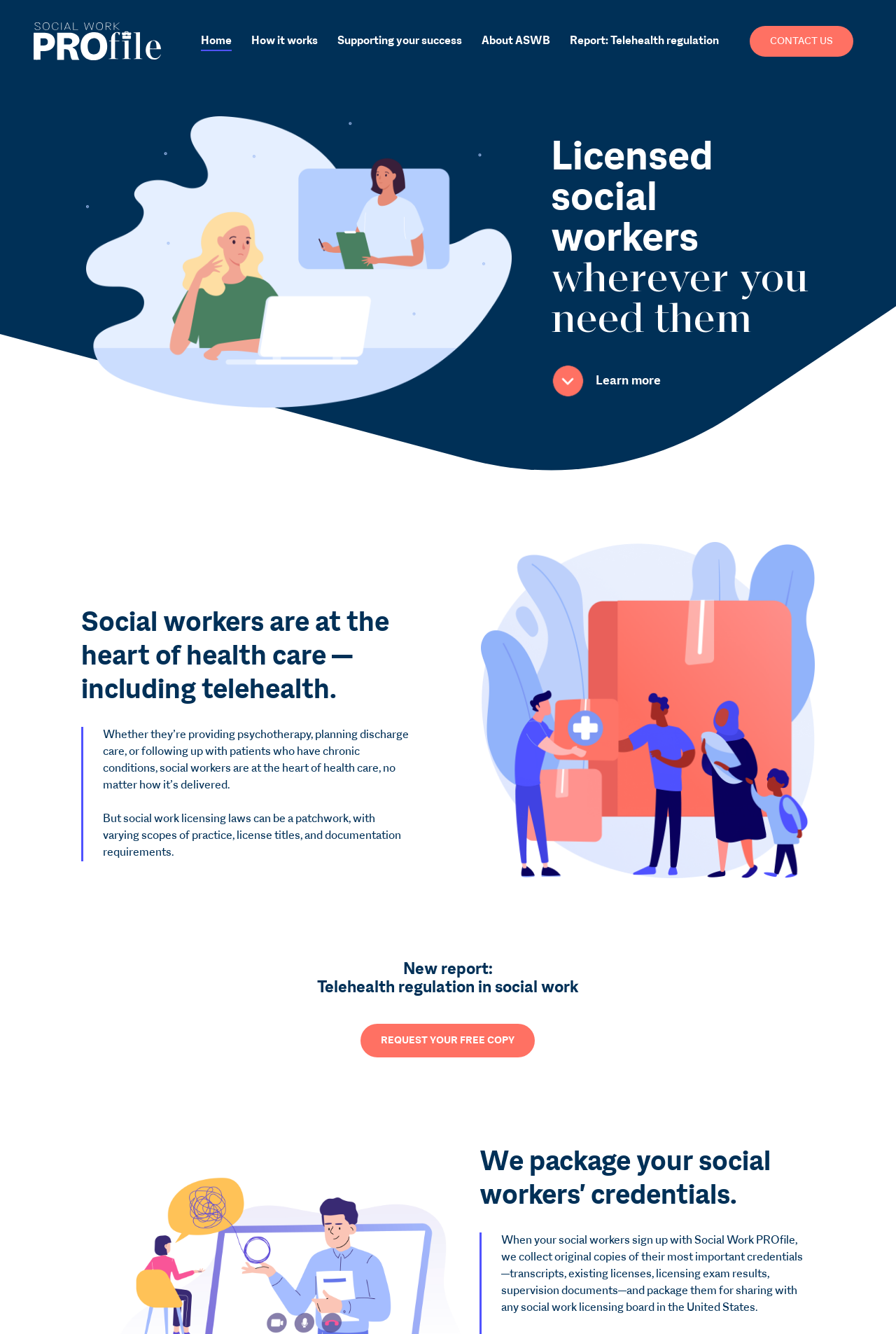Use one word or a short phrase to answer the question provided: 
What is the topic of the new report mentioned on the webpage?

Telehealth regulation in social work